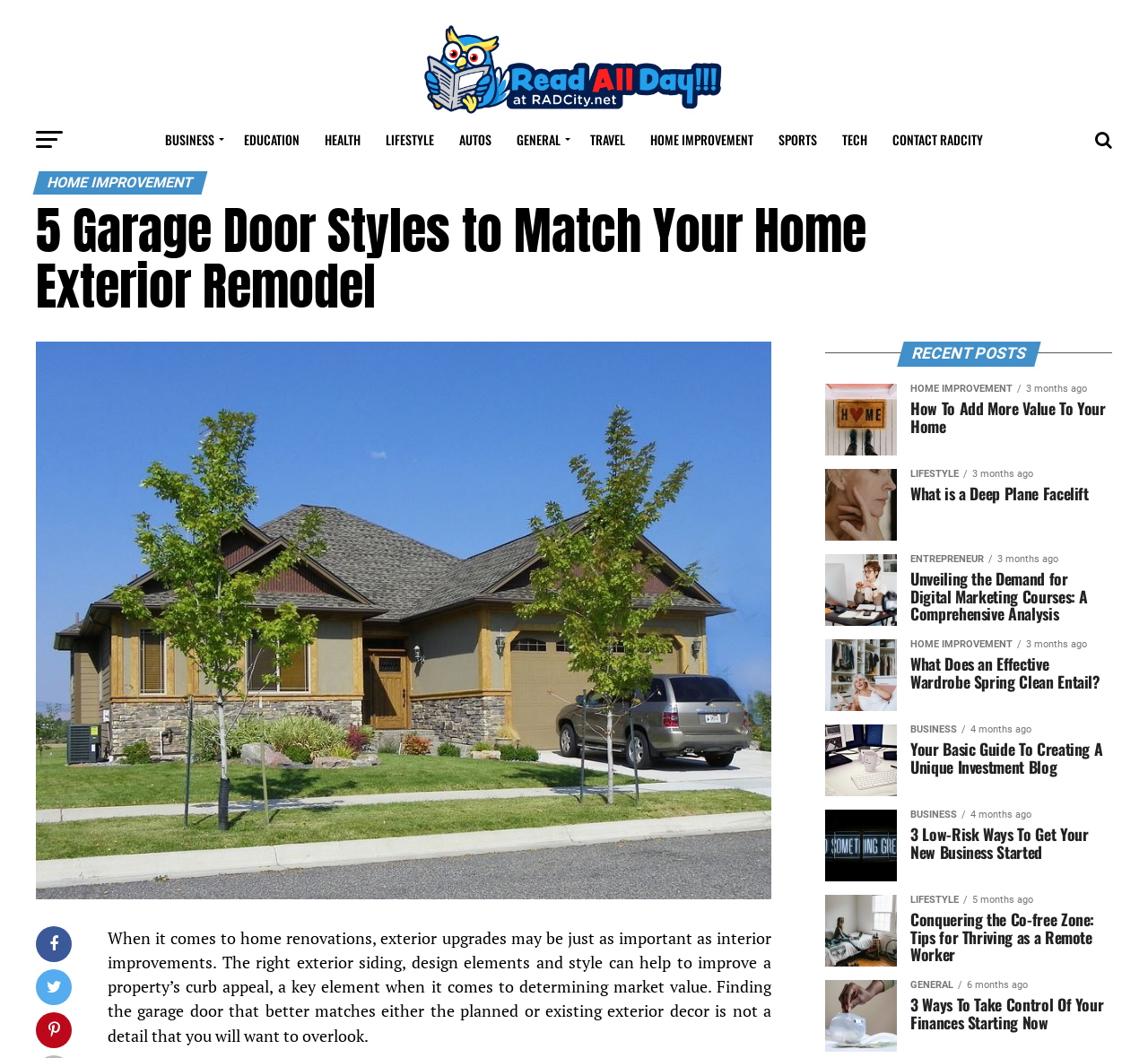Respond to the following question with a brief word or phrase:
What is the position of the 'HOME IMPROVEMENT' link?

Top-left